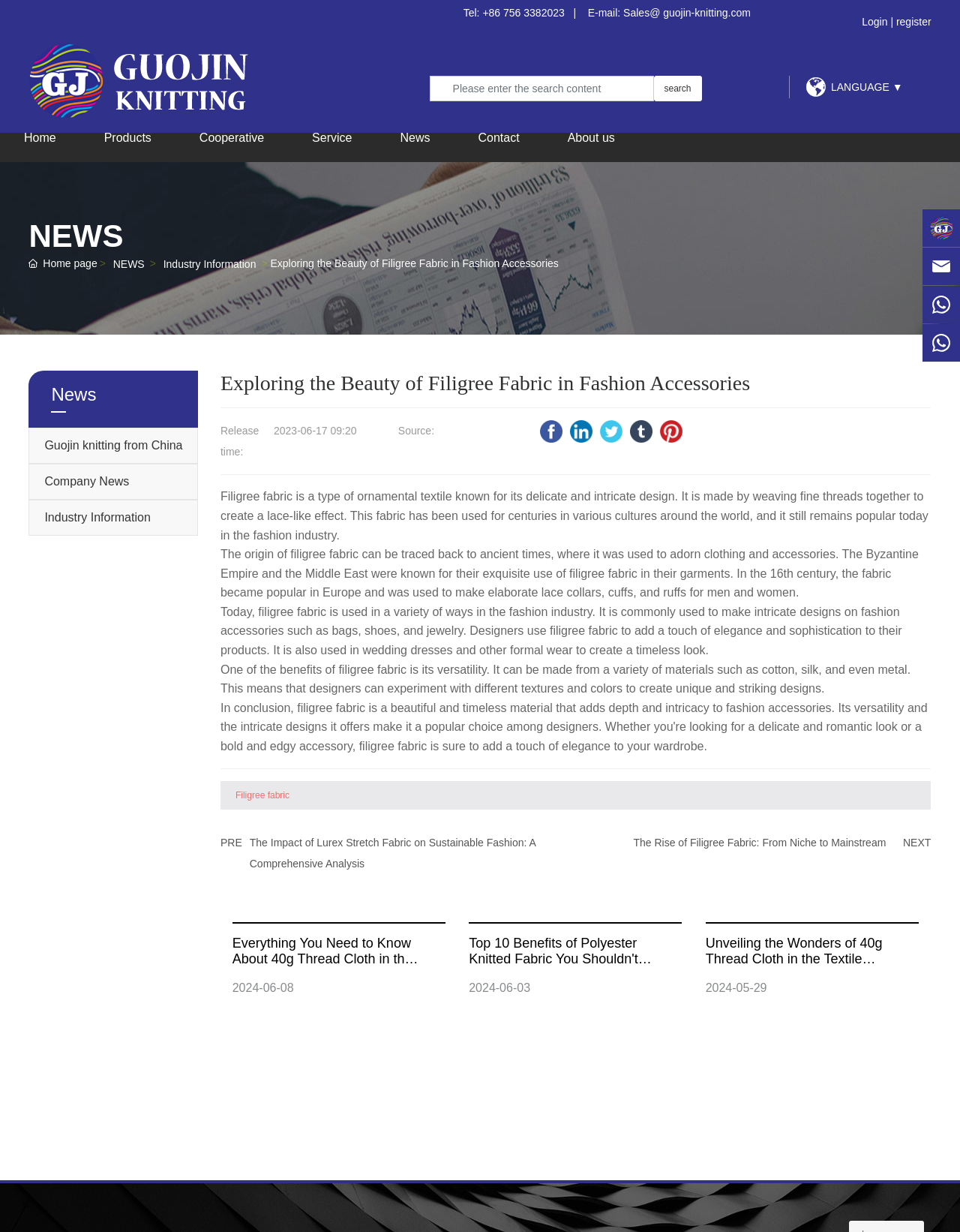What is the language of the webpage?
Look at the screenshot and respond with a single word or phrase.

English